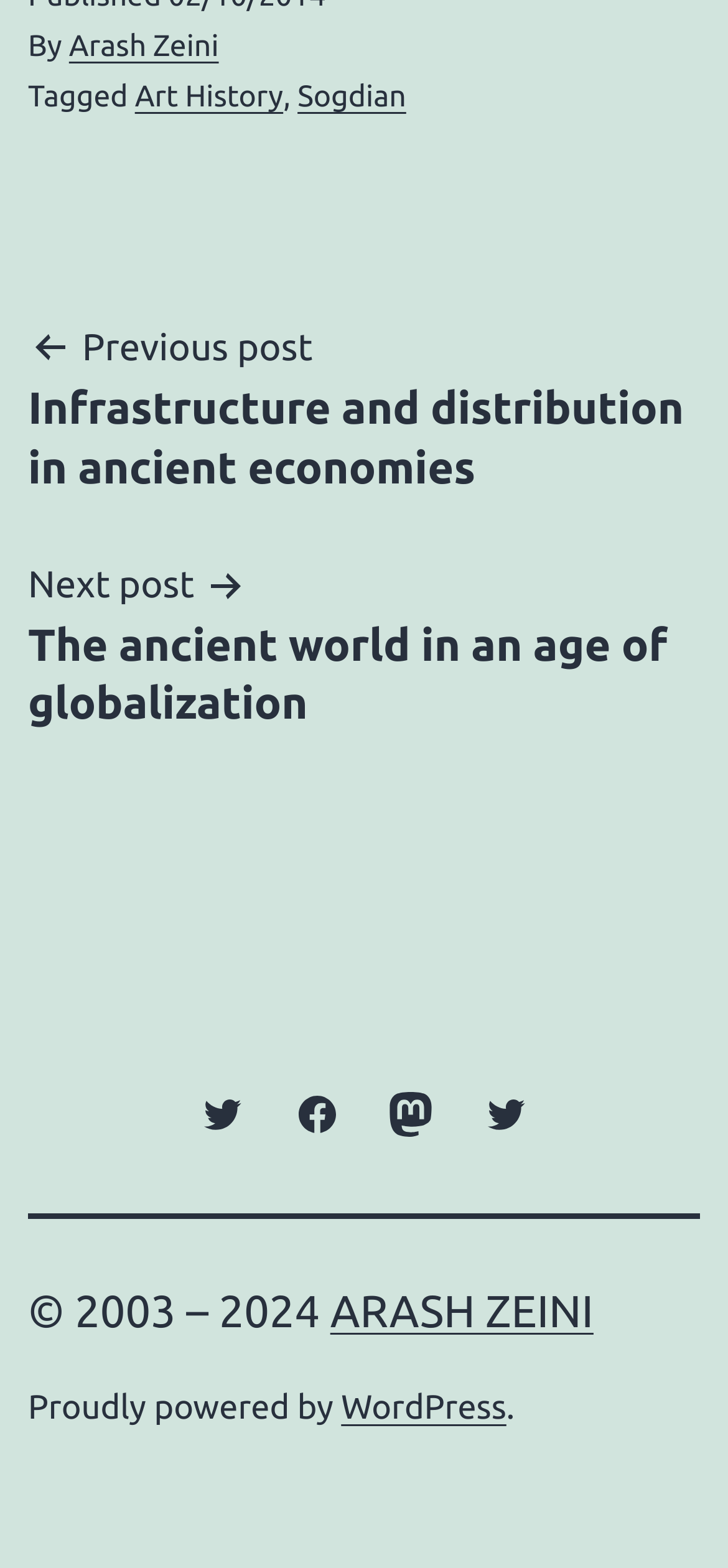Specify the bounding box coordinates of the area that needs to be clicked to achieve the following instruction: "View Arash Zeini's profile".

[0.095, 0.019, 0.3, 0.04]